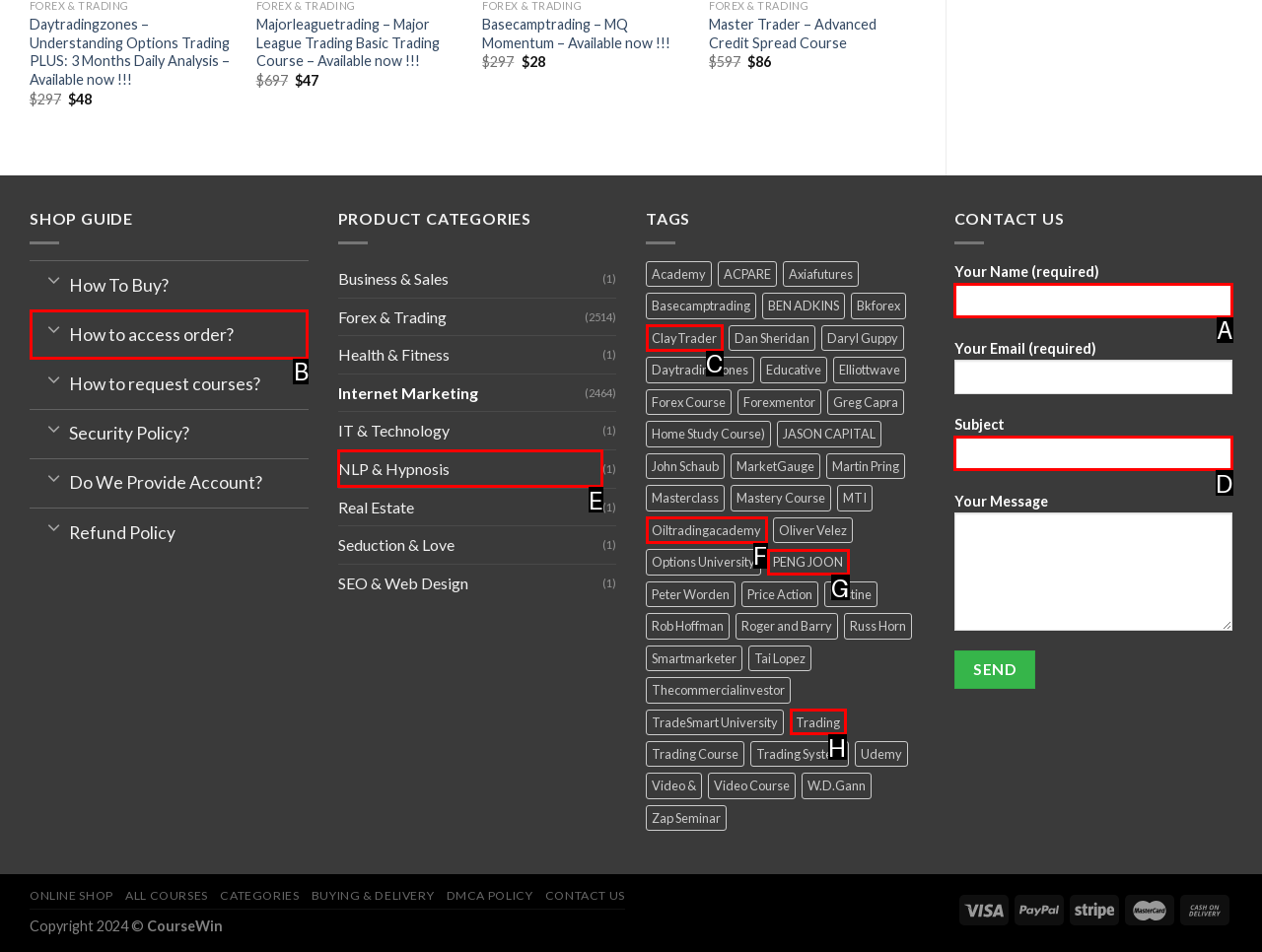Determine which option fits the following description: How to access order?
Answer with the corresponding option's letter directly.

B